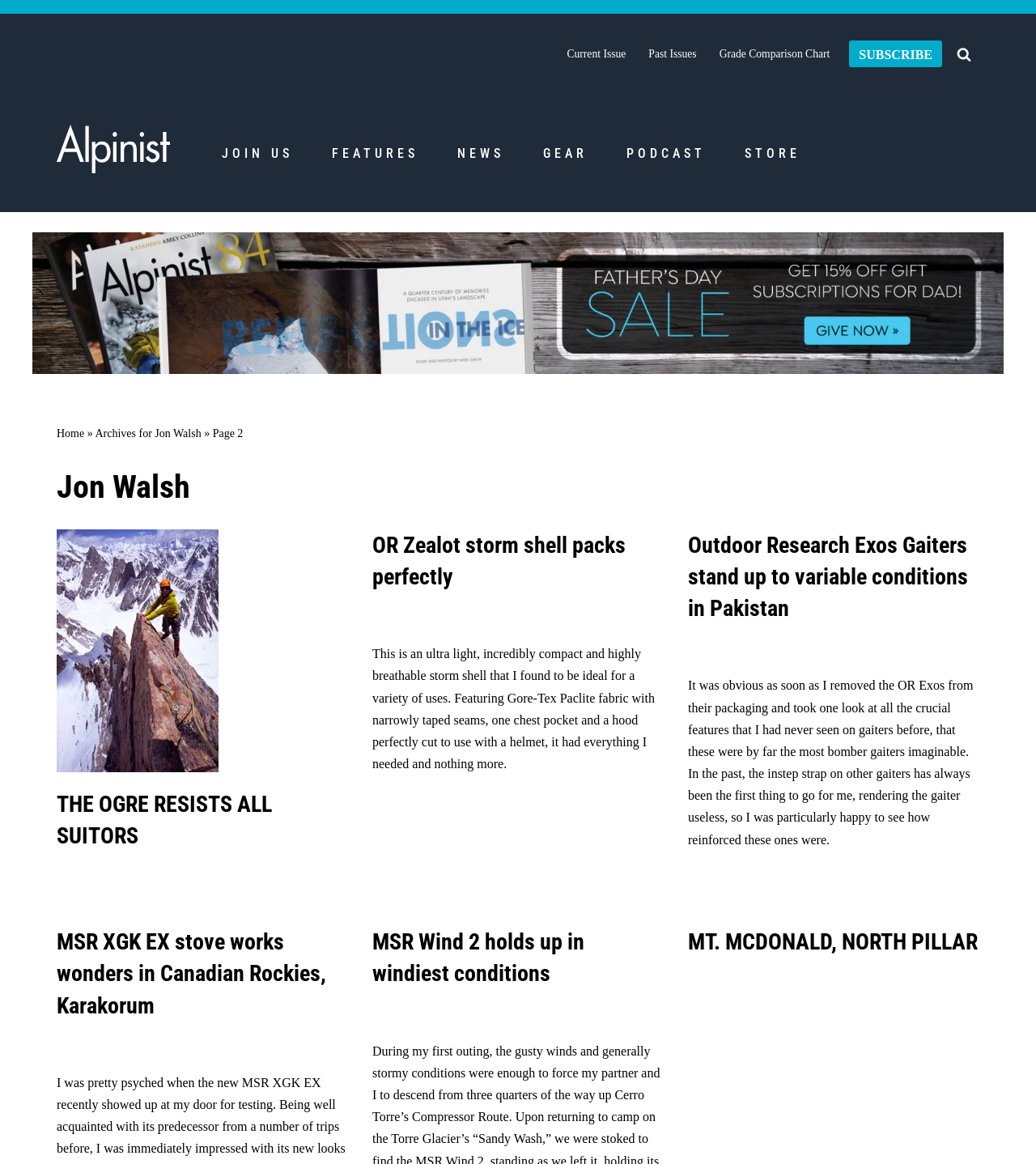Predict the bounding box coordinates of the area that should be clicked to accomplish the following instruction: "Click on the 'SUBSCRIBE' link". The bounding box coordinates should consist of four float numbers between 0 and 1, i.e., [left, top, right, bottom].

[0.82, 0.035, 0.909, 0.058]